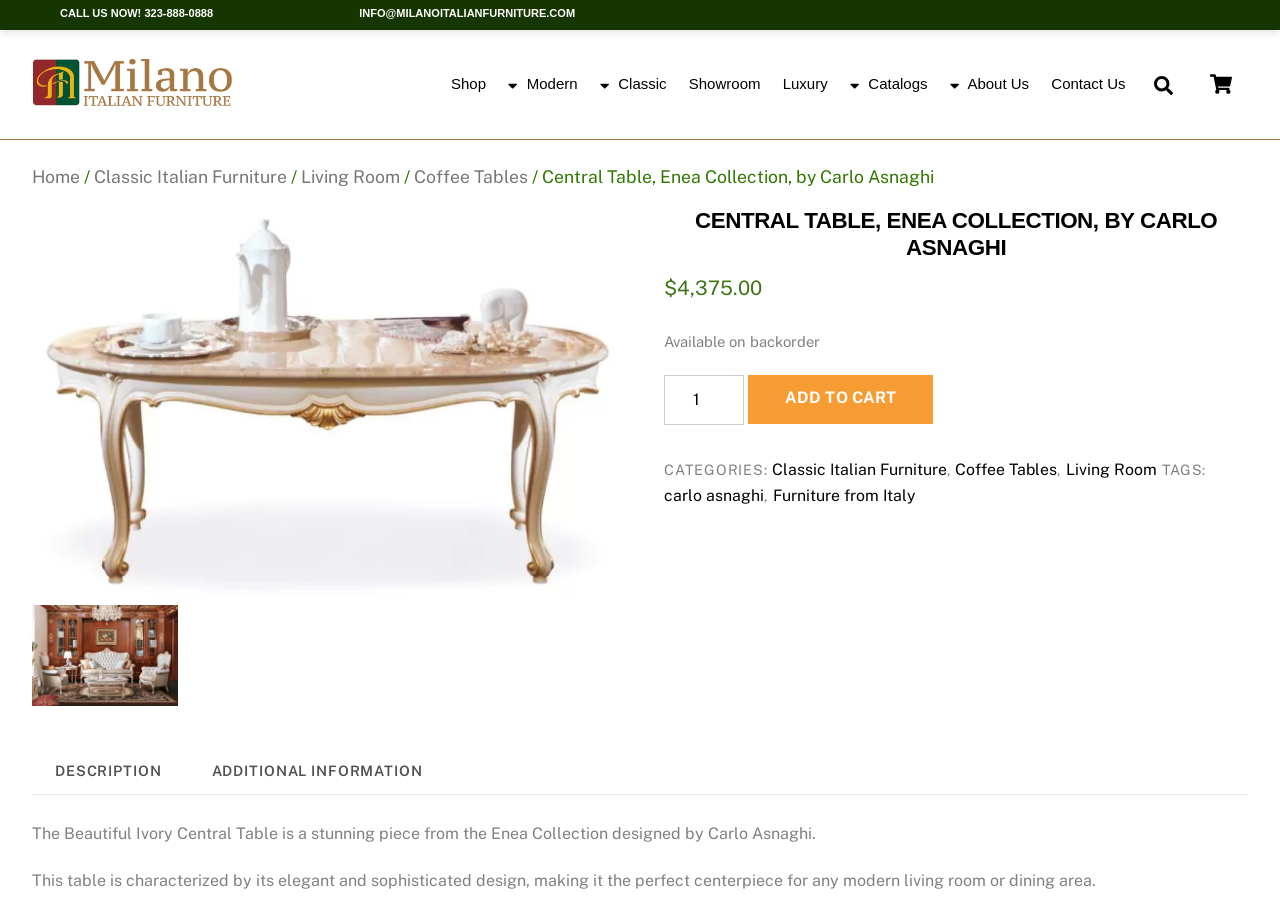Based on the image, give a detailed response to the question: What is the design style of the Beautiful Ivory Central Table?

The design style of the Beautiful Ivory Central Table can be inferred from the product description, which states that it is characterized by its 'elegant and sophisticated design', making it a perfect centerpiece for modern living rooms.